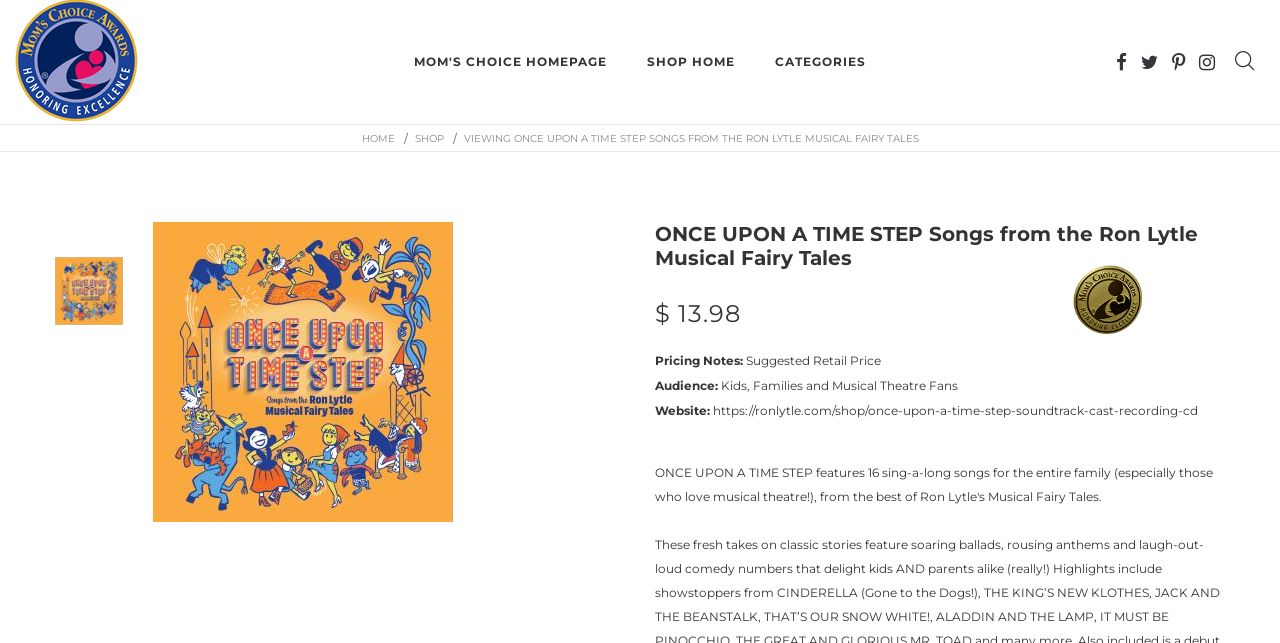Provide the bounding box coordinates for the UI element that is described as: "Mom's Choice Homepage".

[0.309, 0.065, 0.488, 0.128]